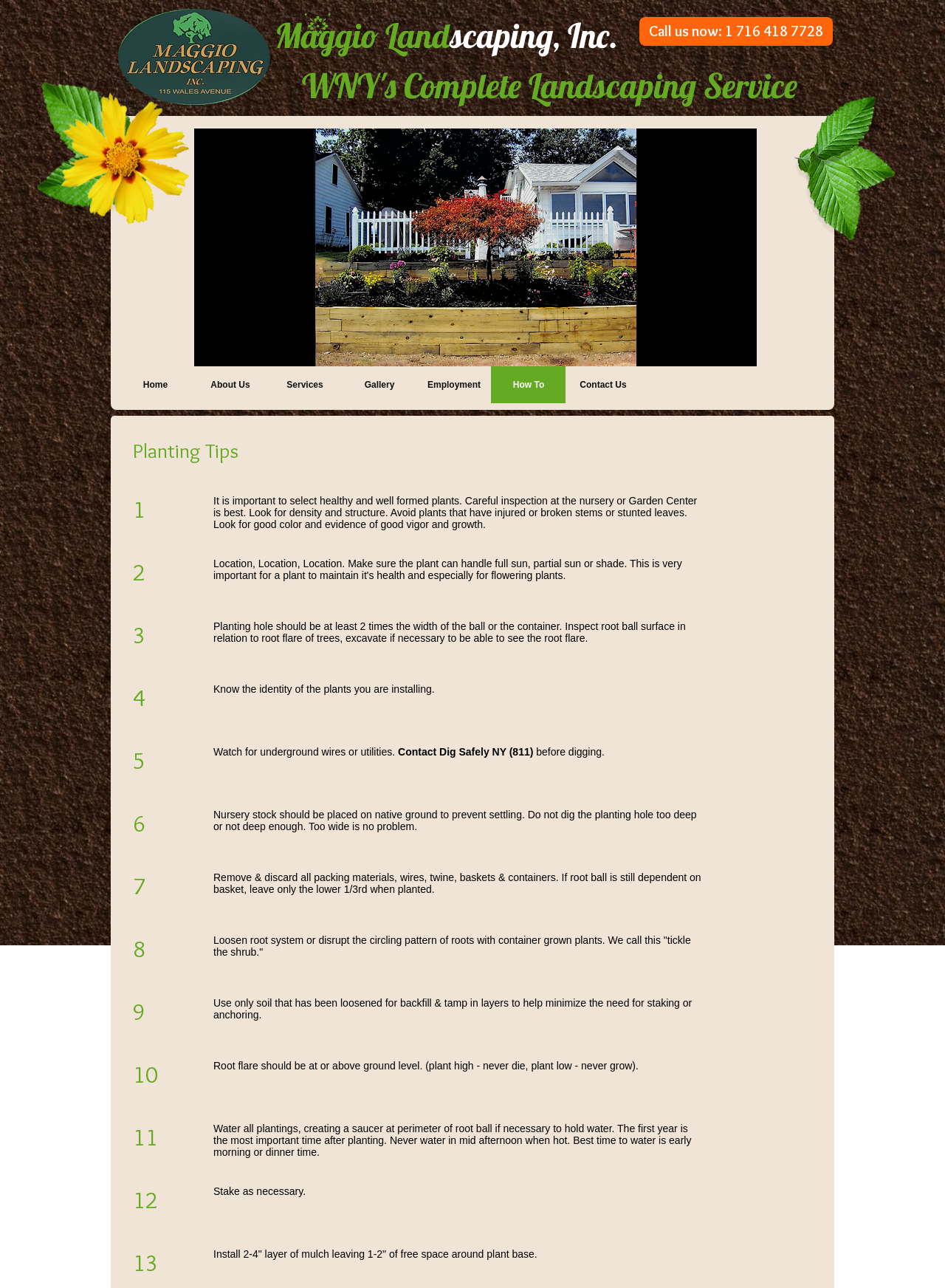Identify the primary heading of the webpage and provide its text.

Maggio Landscaping, Inc.